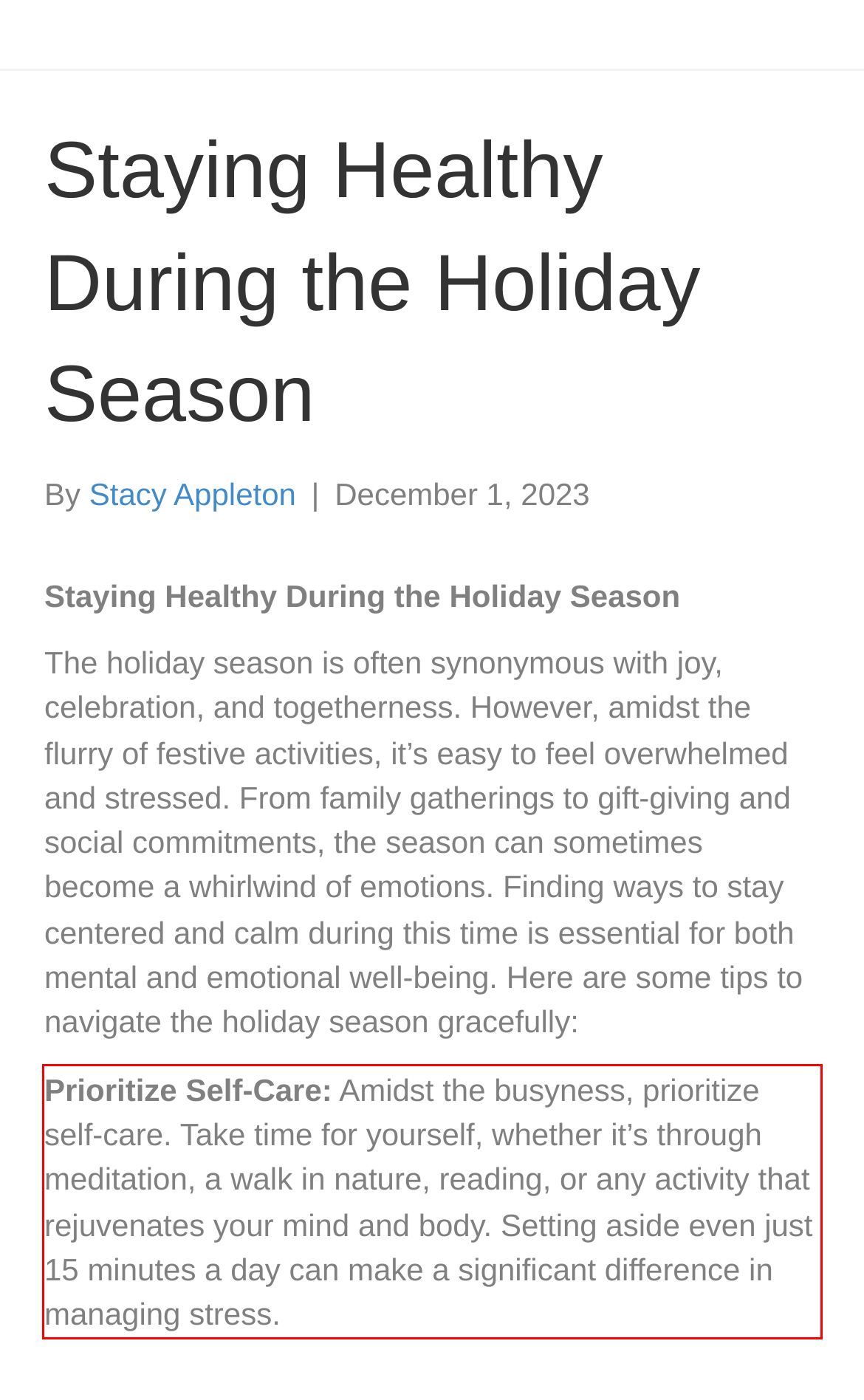With the given screenshot of a webpage, locate the red rectangle bounding box and extract the text content using OCR.

Prioritize Self-Care: Amidst the busyness, prioritize self-care. Take time for yourself, whether it’s through meditation, a walk in nature, reading, or any activity that rejuvenates your mind and body. Setting aside even just 15 minutes a day can make a significant difference in managing stress.